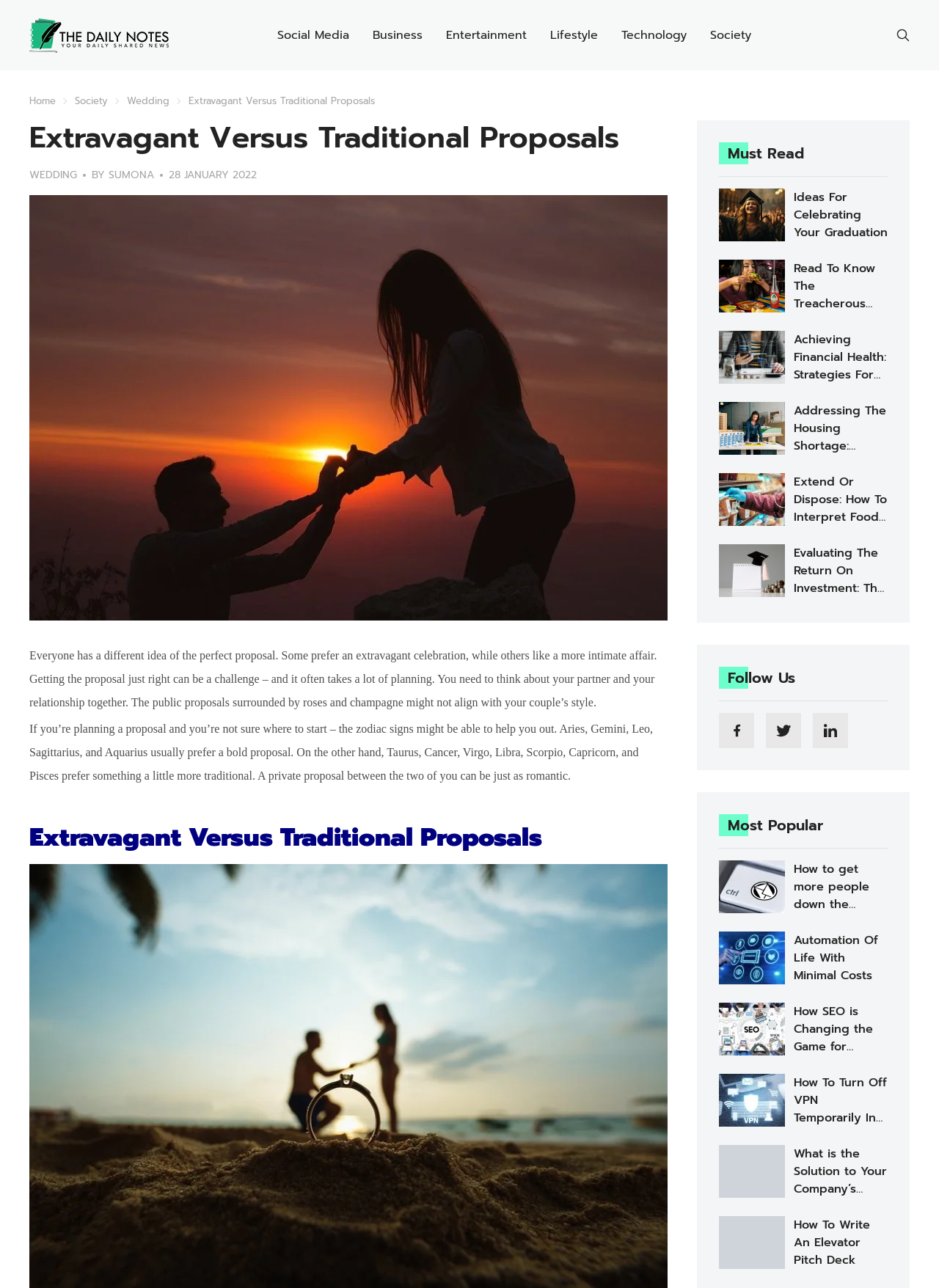Identify the bounding box coordinates for the region of the element that should be clicked to carry out the instruction: "Click on the 'Wedding' link". The bounding box coordinates should be four float numbers between 0 and 1, i.e., [left, top, right, bottom].

[0.135, 0.073, 0.18, 0.084]